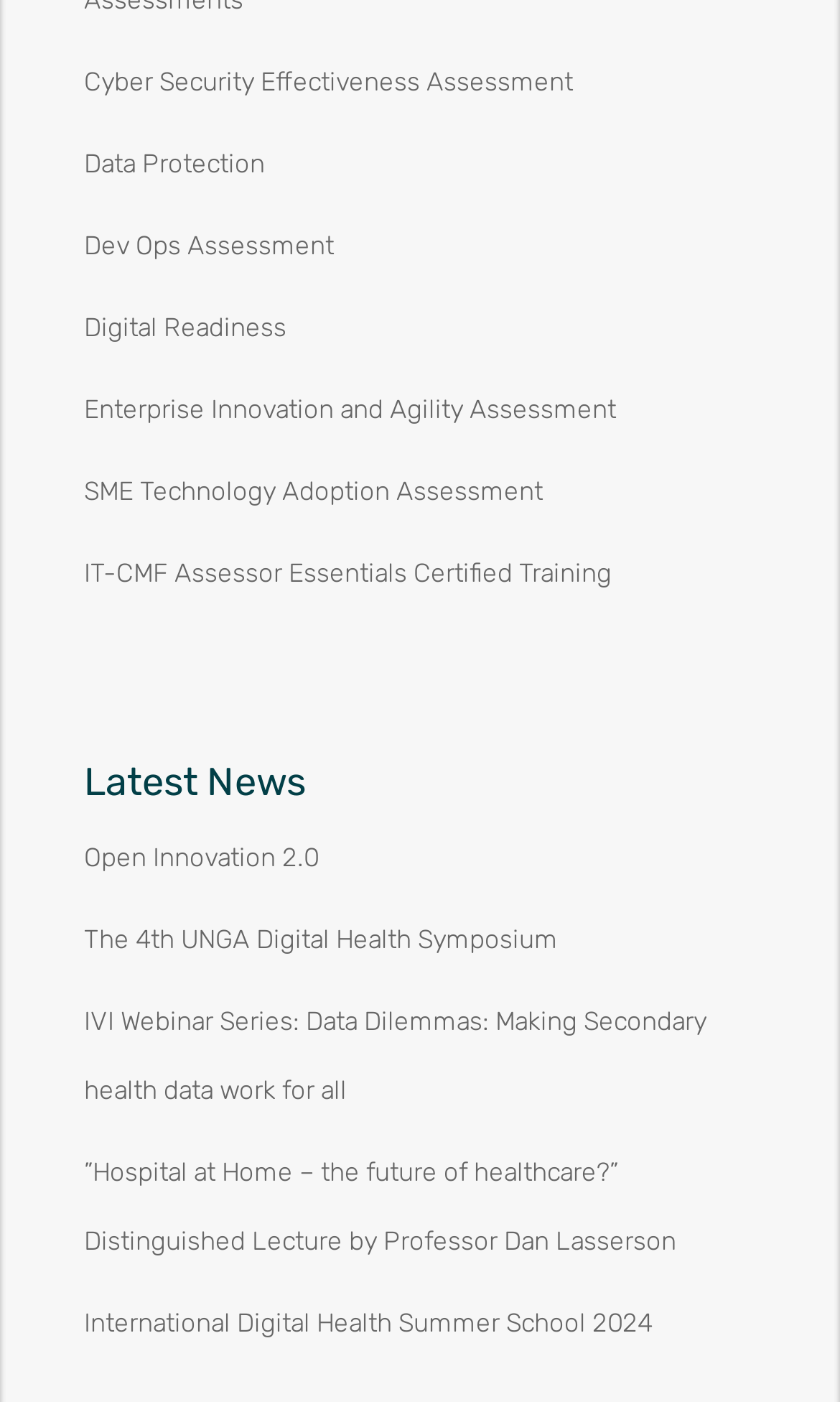How many training services are provided on this webpage?
Could you please answer the question thoroughly and with as much detail as possible?

I counted the number of training services provided on this webpage, which is 'IT-CMF Assessor Essentials Certified Training'. There is only 1 training service.